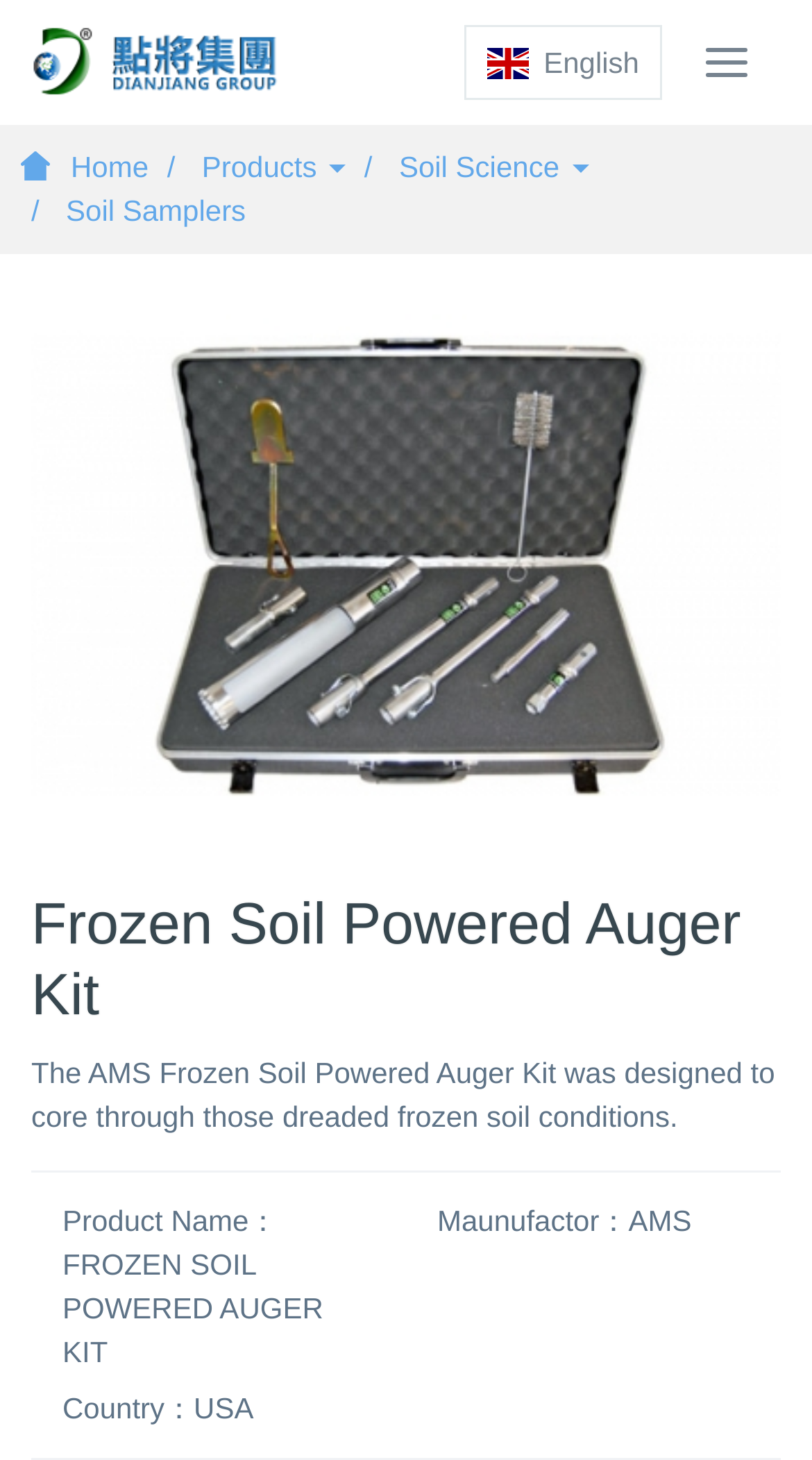What is the product name?
Answer the question with as much detail as you can, using the image as a reference.

I found the product name by looking at the static text elements on the webpage. Specifically, I found the text 'Product Name：FROZEN SOIL POWERED AUGER KIT' which indicates the product name.